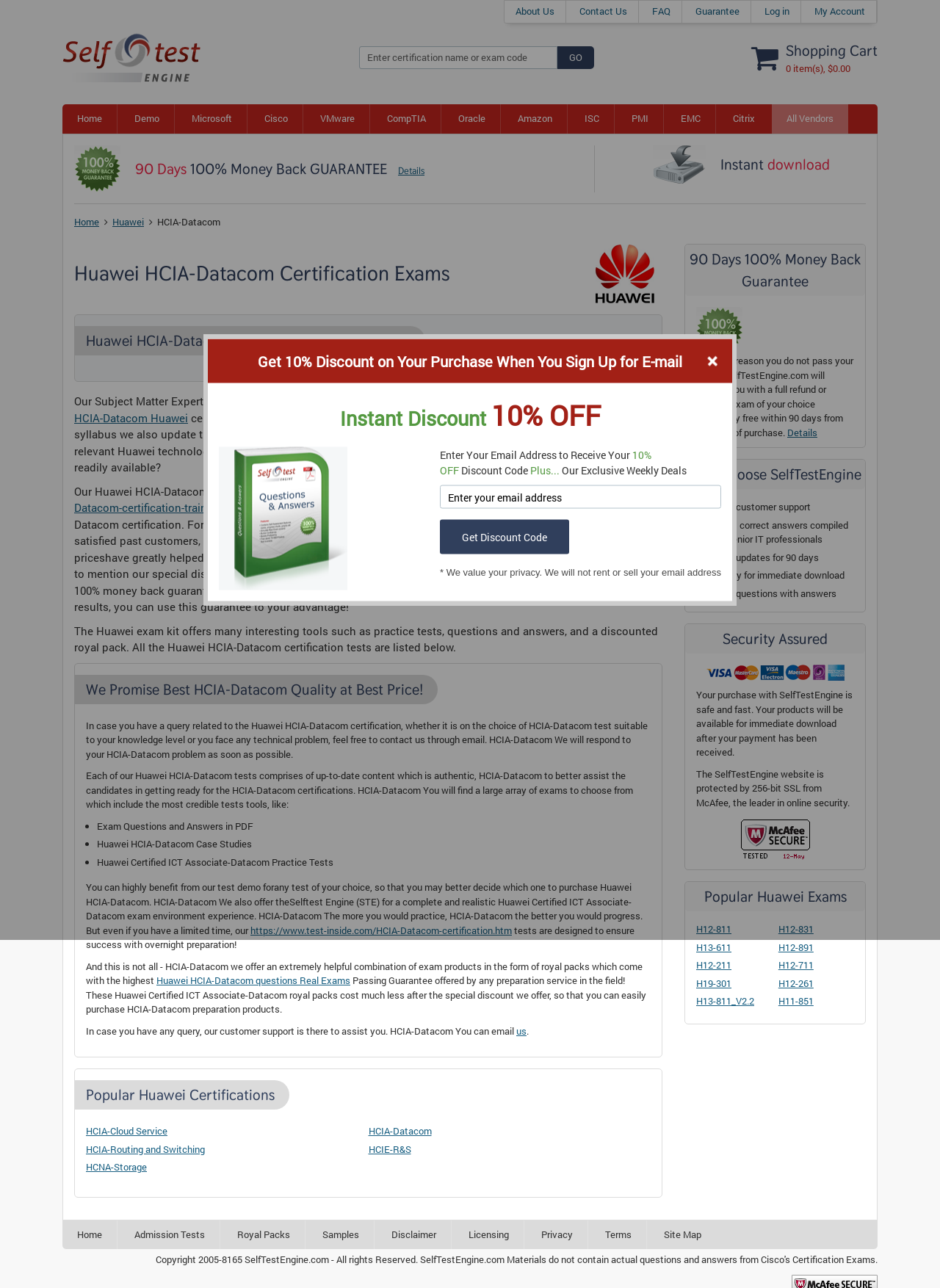Provide the bounding box coordinates of the HTML element described by the text: "Disclaimer".

[0.401, 0.947, 0.48, 0.97]